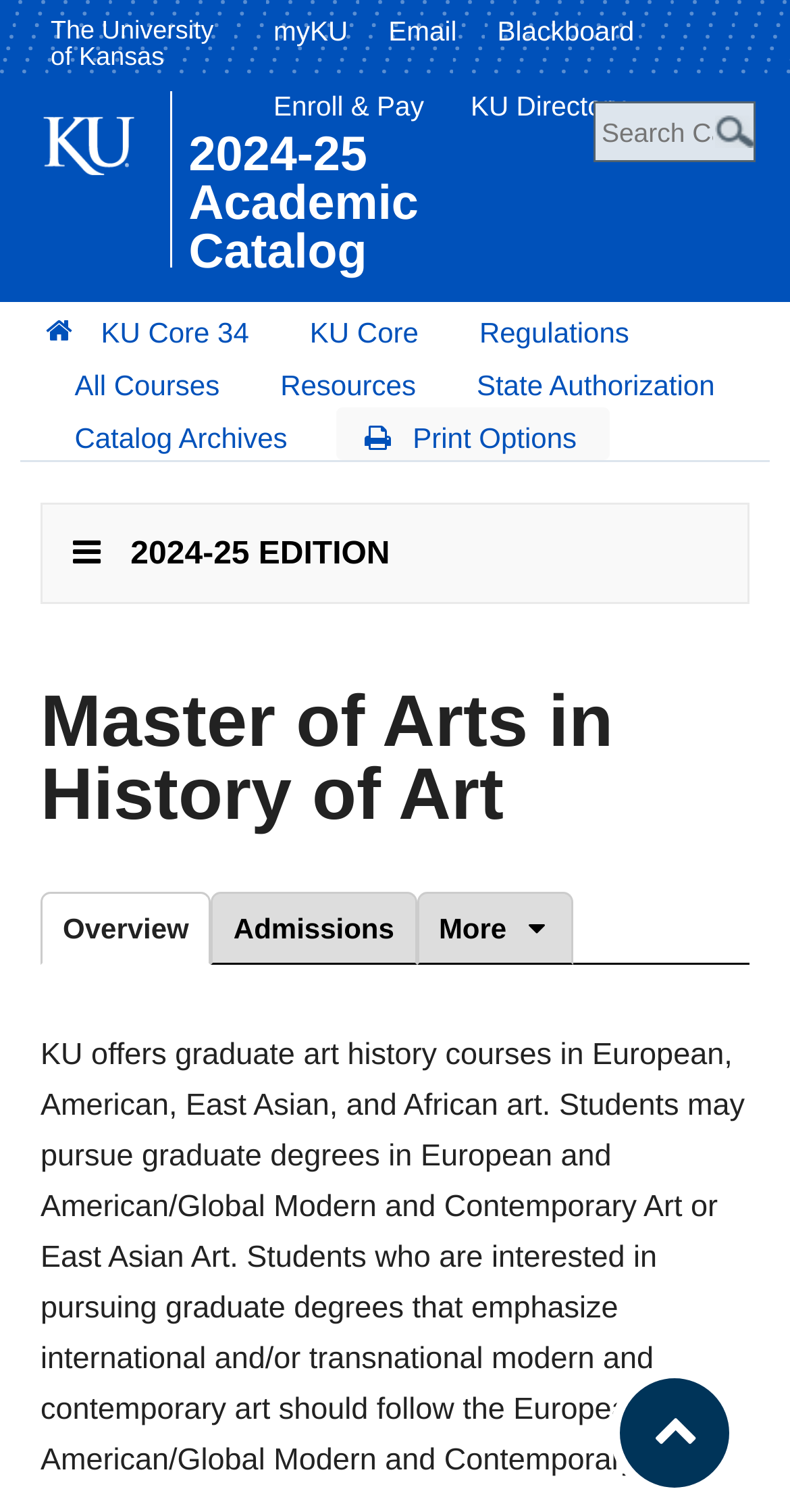Look at the image and write a detailed answer to the question: 
What is the name of the university?

I found the answer by looking at the top-left corner of the webpage, where the university's logo and name are displayed.